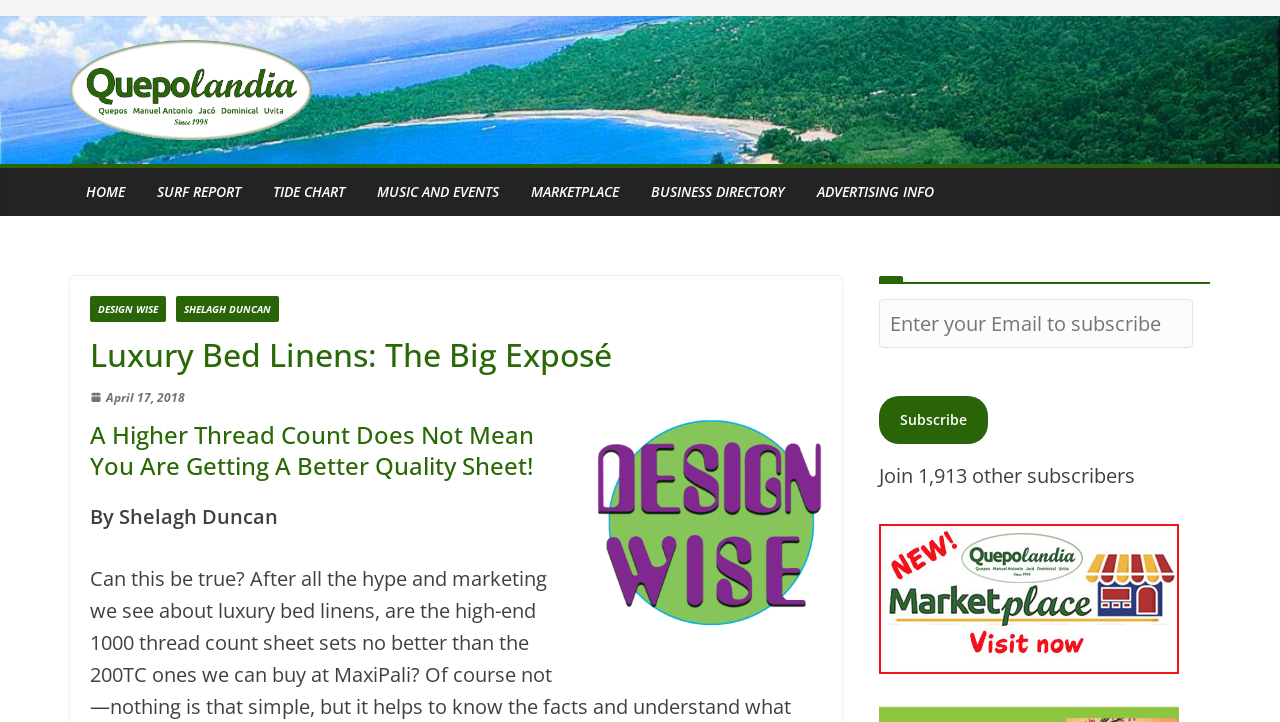Consider the image and give a detailed and elaborate answer to the question: 
How many links are present in the top navigation bar?

The top navigation bar contains links to 'HOME', 'SURF REPORT', 'TIDE CHART', 'MUSIC AND EVENTS', 'MARKETPLACE', 'BUSINESS DIRECTORY', and 'ADVERTISING INFO', which makes a total of 7 links.